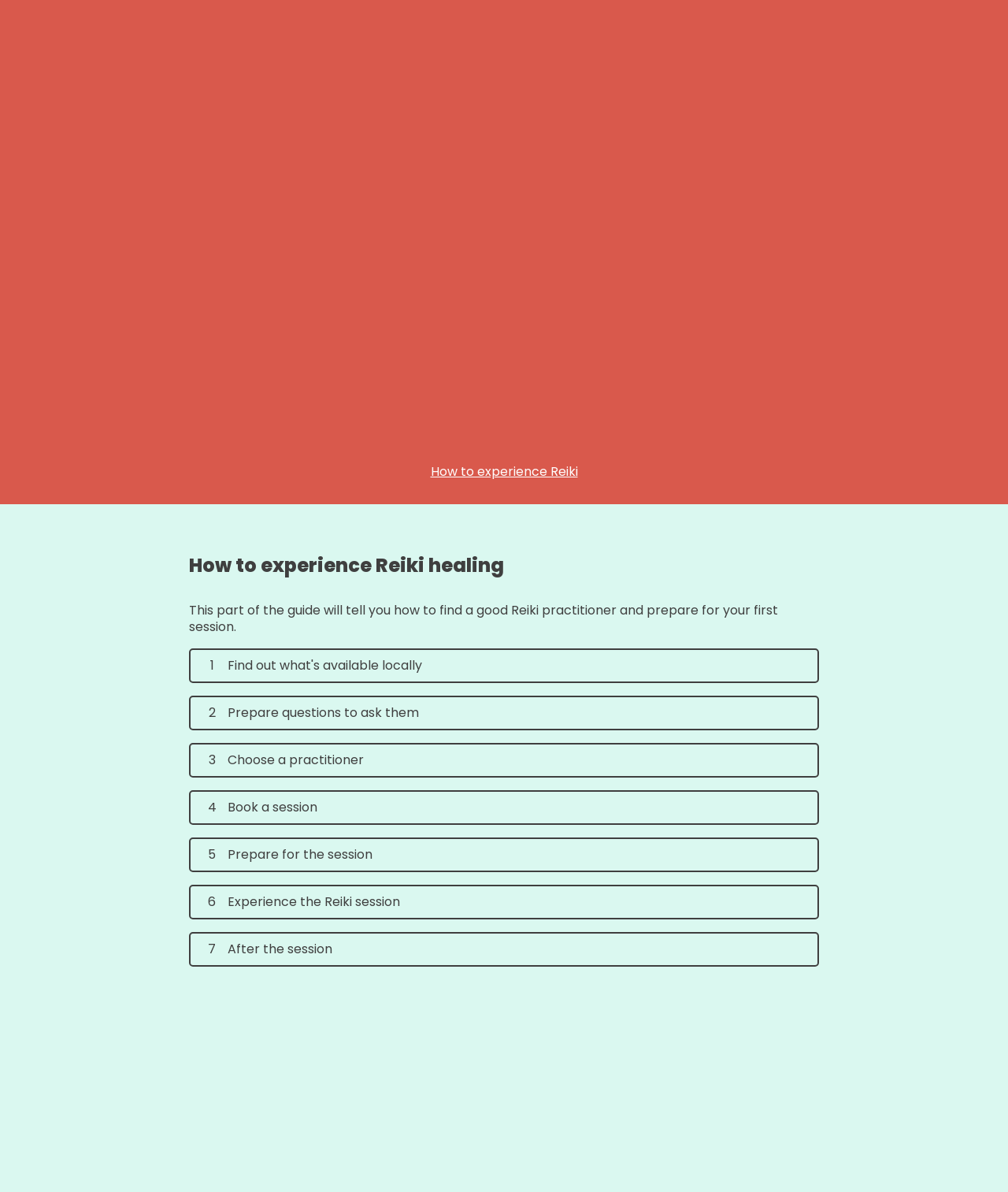Please identify the bounding box coordinates for the region that you need to click to follow this instruction: "Book a session".

[0.188, 0.663, 0.812, 0.692]